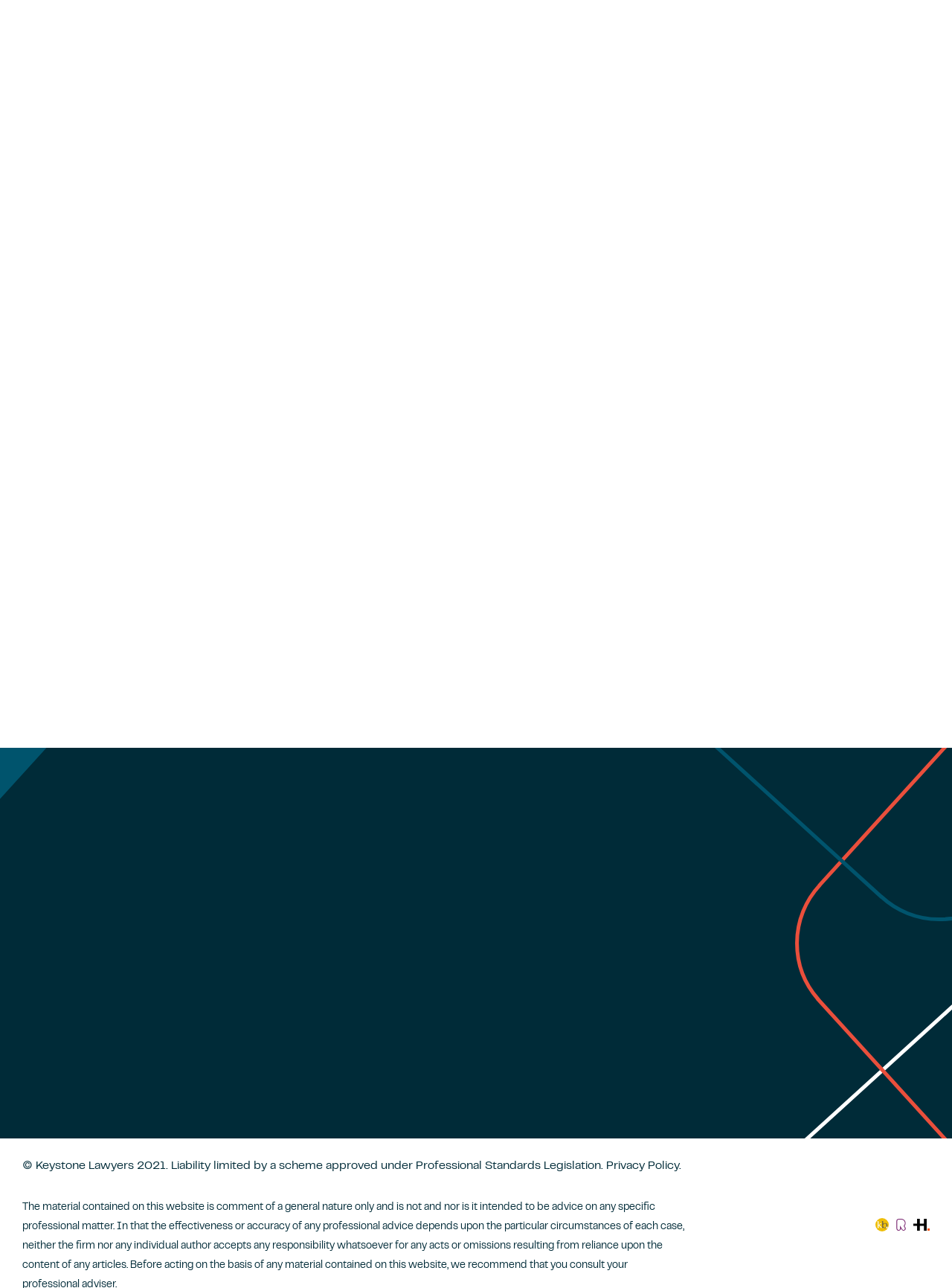Please specify the bounding box coordinates of the region to click in order to perform the following instruction: "Visit the Sydney CBD office".

[0.273, 0.671, 0.727, 0.692]